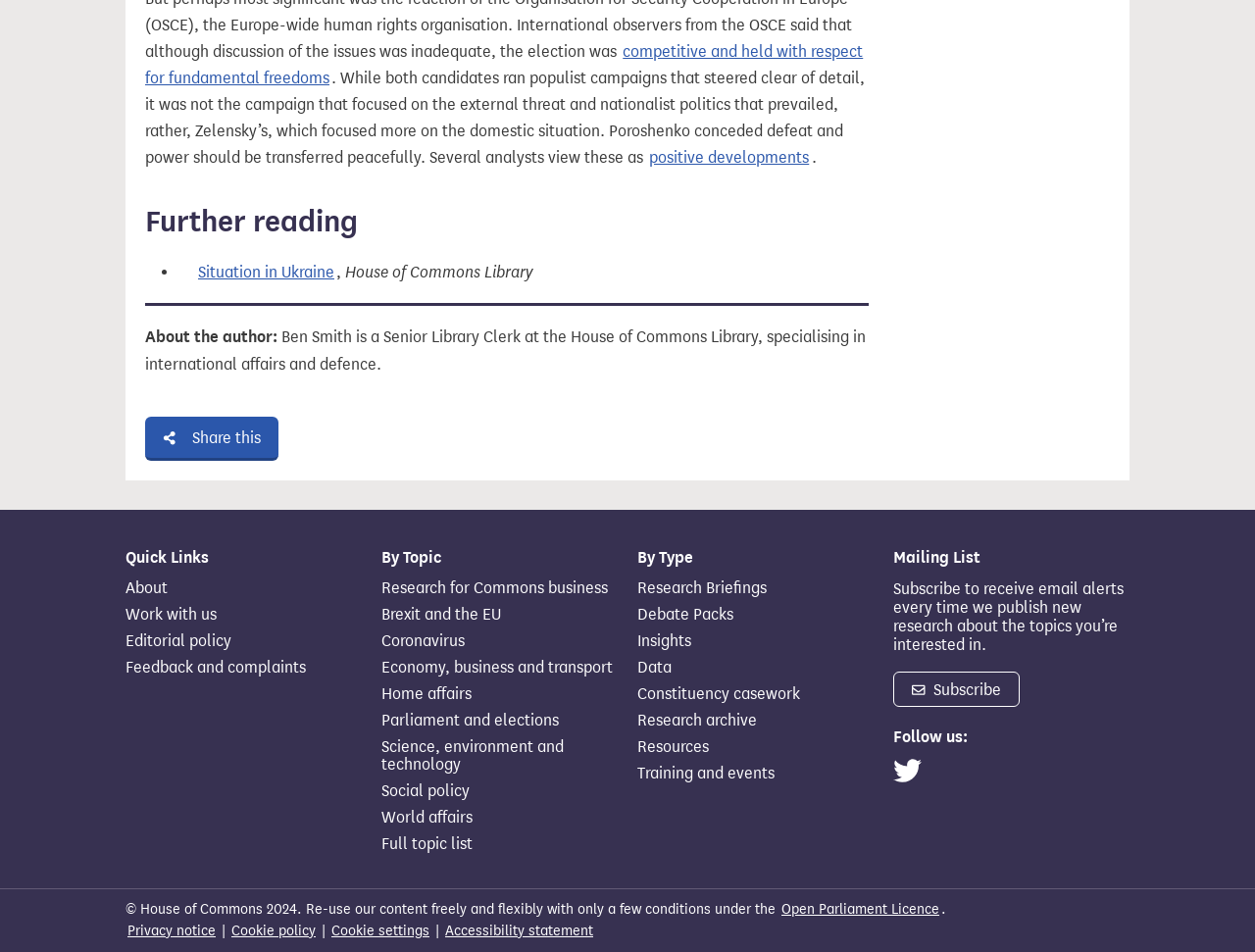Please identify the bounding box coordinates of the region to click in order to complete the task: "Explore research for Commons business". The coordinates must be four float numbers between 0 and 1, specified as [left, top, right, bottom].

[0.304, 0.608, 0.492, 0.627]